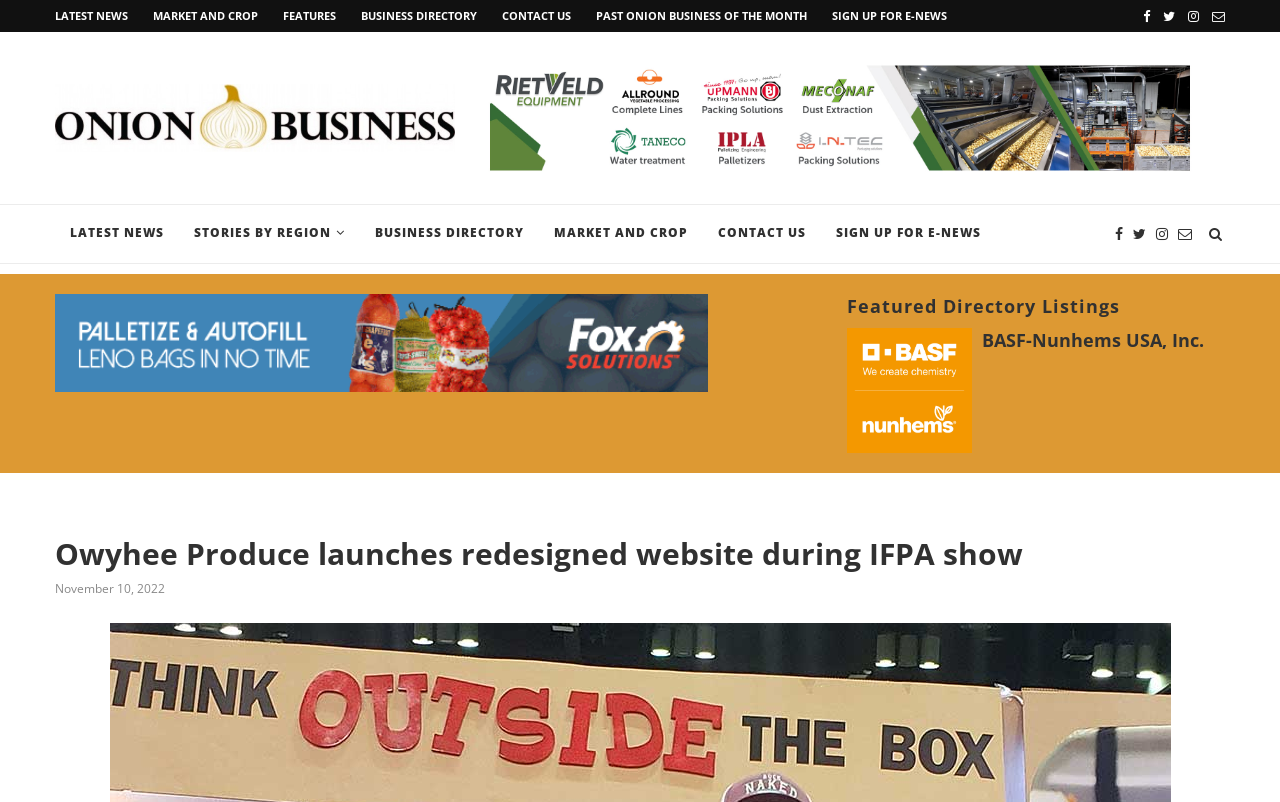Indicate the bounding box coordinates of the clickable region to achieve the following instruction: "Click Product."

None